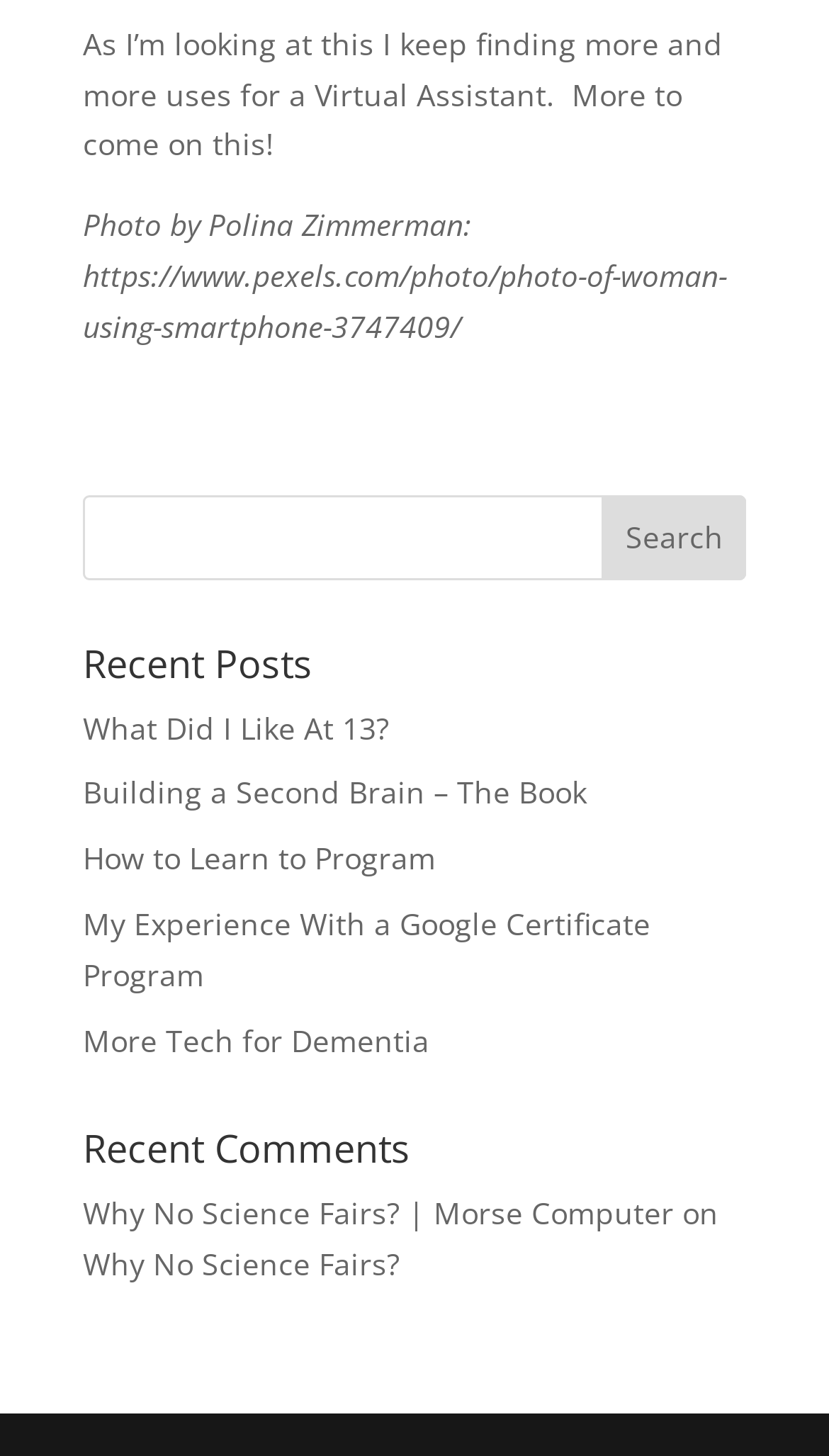Use a single word or phrase to answer the following:
What is the first sentence of the static text at the top?

As I’m looking at this I keep finding more and more uses for a Virtual Assistant.